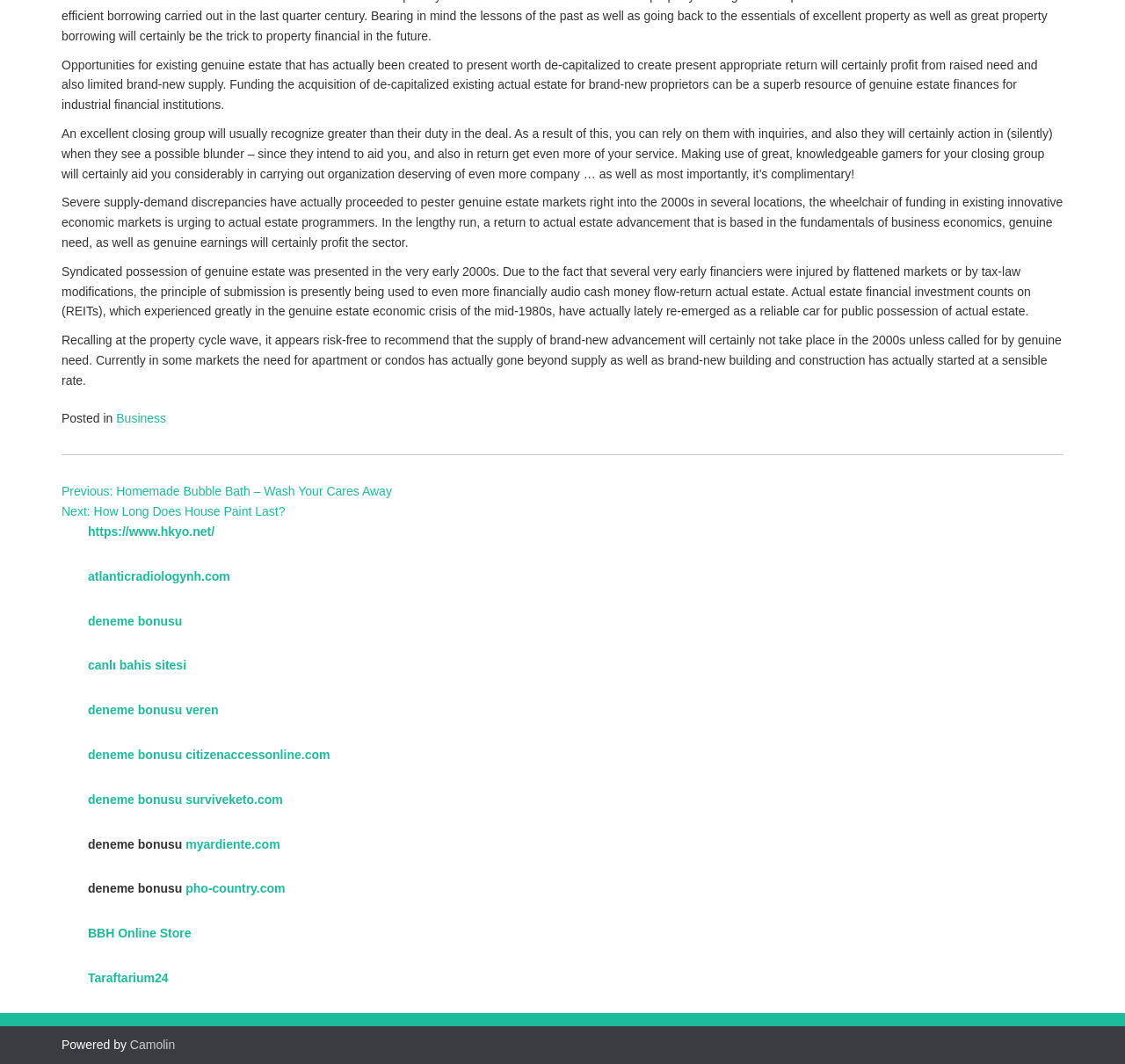Utilize the information from the image to answer the question in detail:
What is the purpose of the links at the bottom of the webpage?

The links at the bottom of the webpage, such as 'https://www.hkyo.net/', 'atlanticradiologynh.com', and others, appear to be providing additional resources or references related to the topic of real estate, but not directly related to the main content of the webpage.